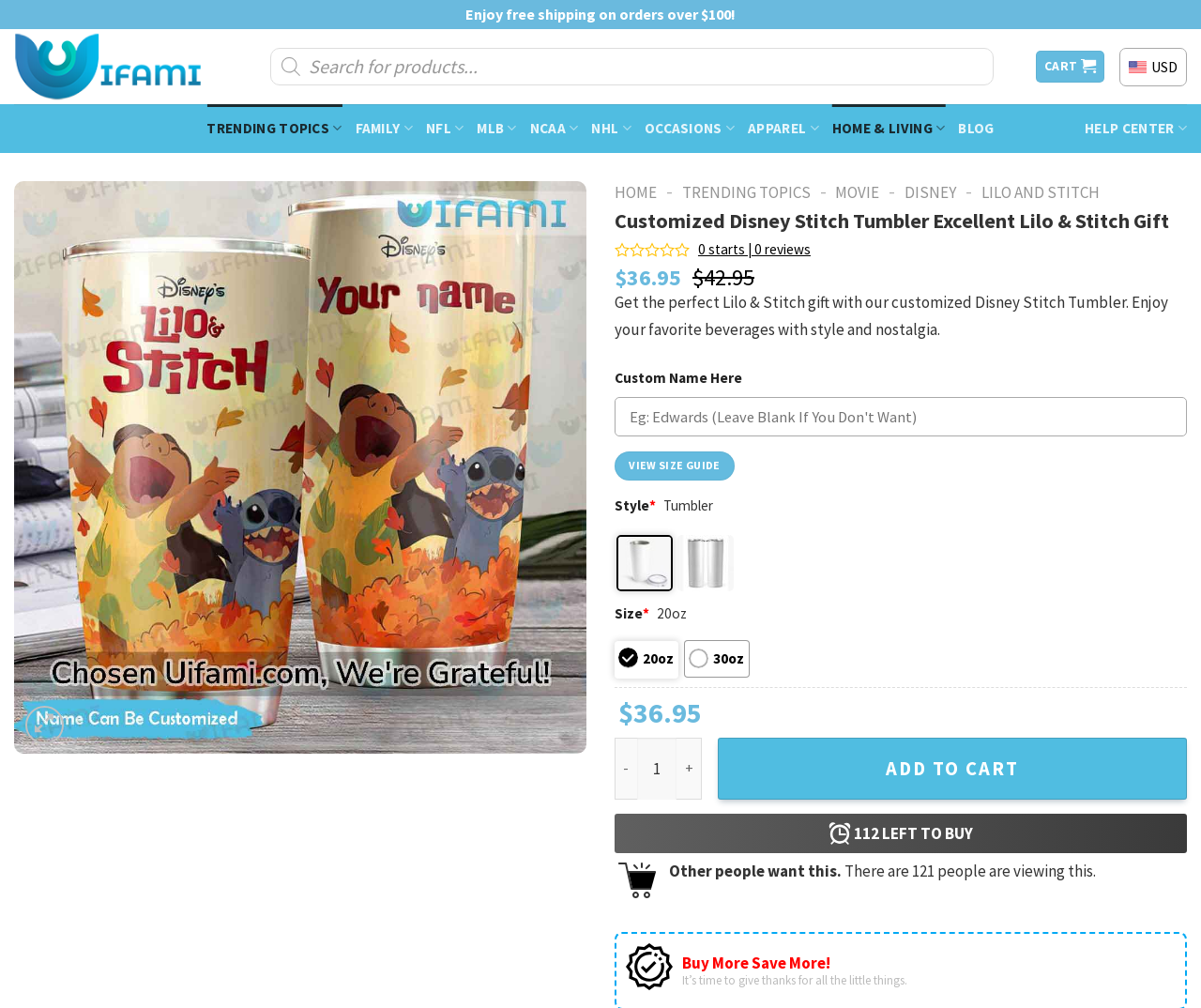Answer the question using only one word or a concise phrase: What is the minimum order value for free shipping?

100